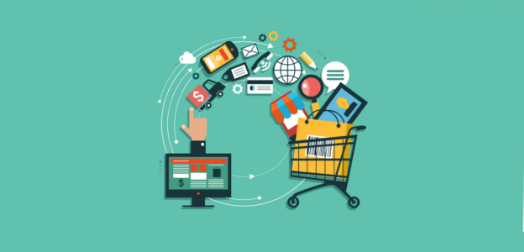What is displayed on the computer screen?
Carefully analyze the image and provide a detailed answer to the question.

The computer screen in the illustration displays financial elements, which are surrounded by other graphics such as dollar signs, emails, and social media icons, emphasizing the interconnectedness of content creation, customer engagement, and online purchasing.